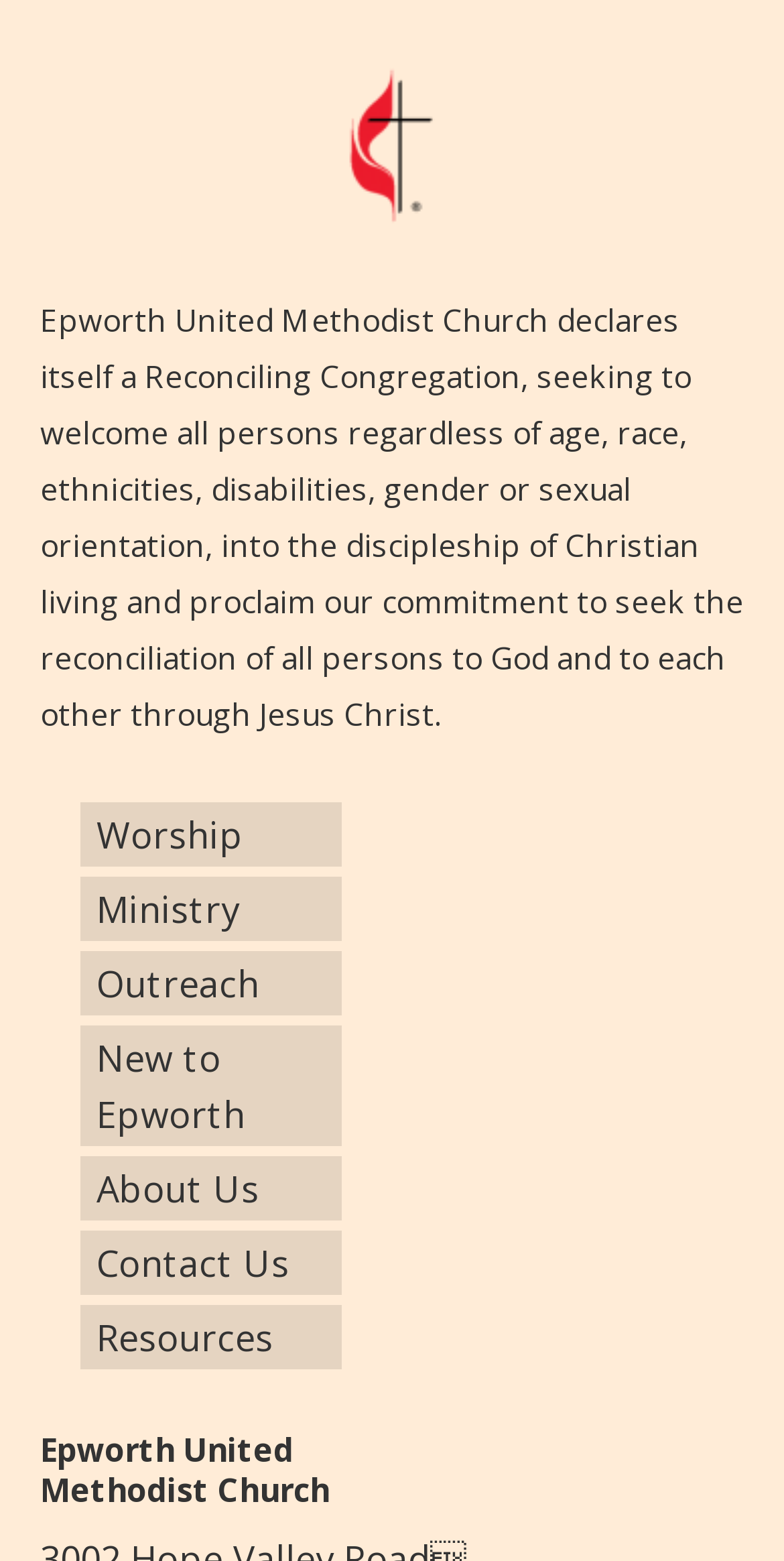What is the purpose of the church?
We need a detailed and meticulous answer to the question.

I read the StaticText element in the middle section of the page, which proclaims the church's commitment to seek the reconciliation of all persons to God and to each other through Jesus Christ.